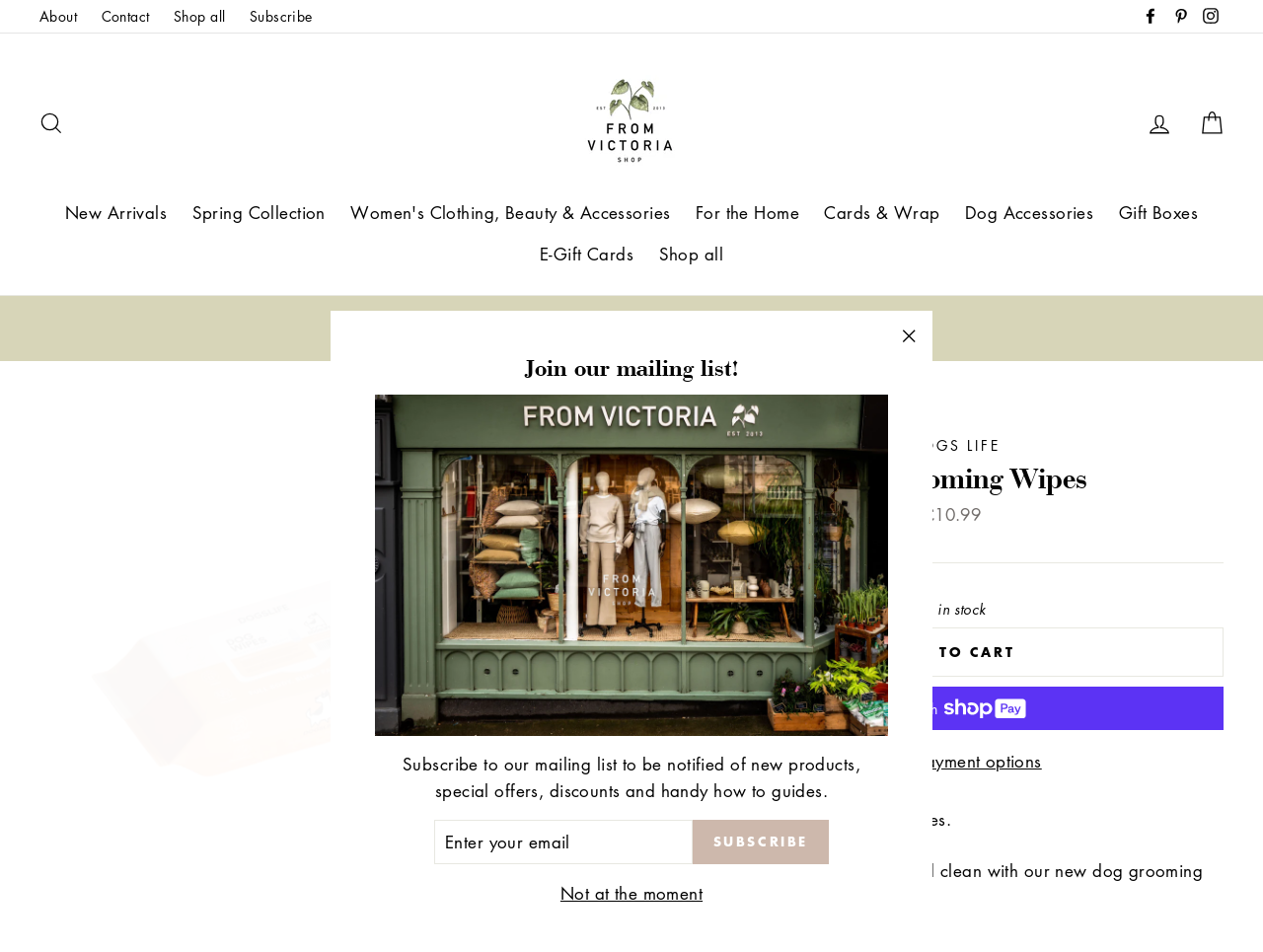How many items are in stock?
Answer the question with as much detail as possible.

I found the number of items in stock by looking at the product information section, where it says '1 in stock'.